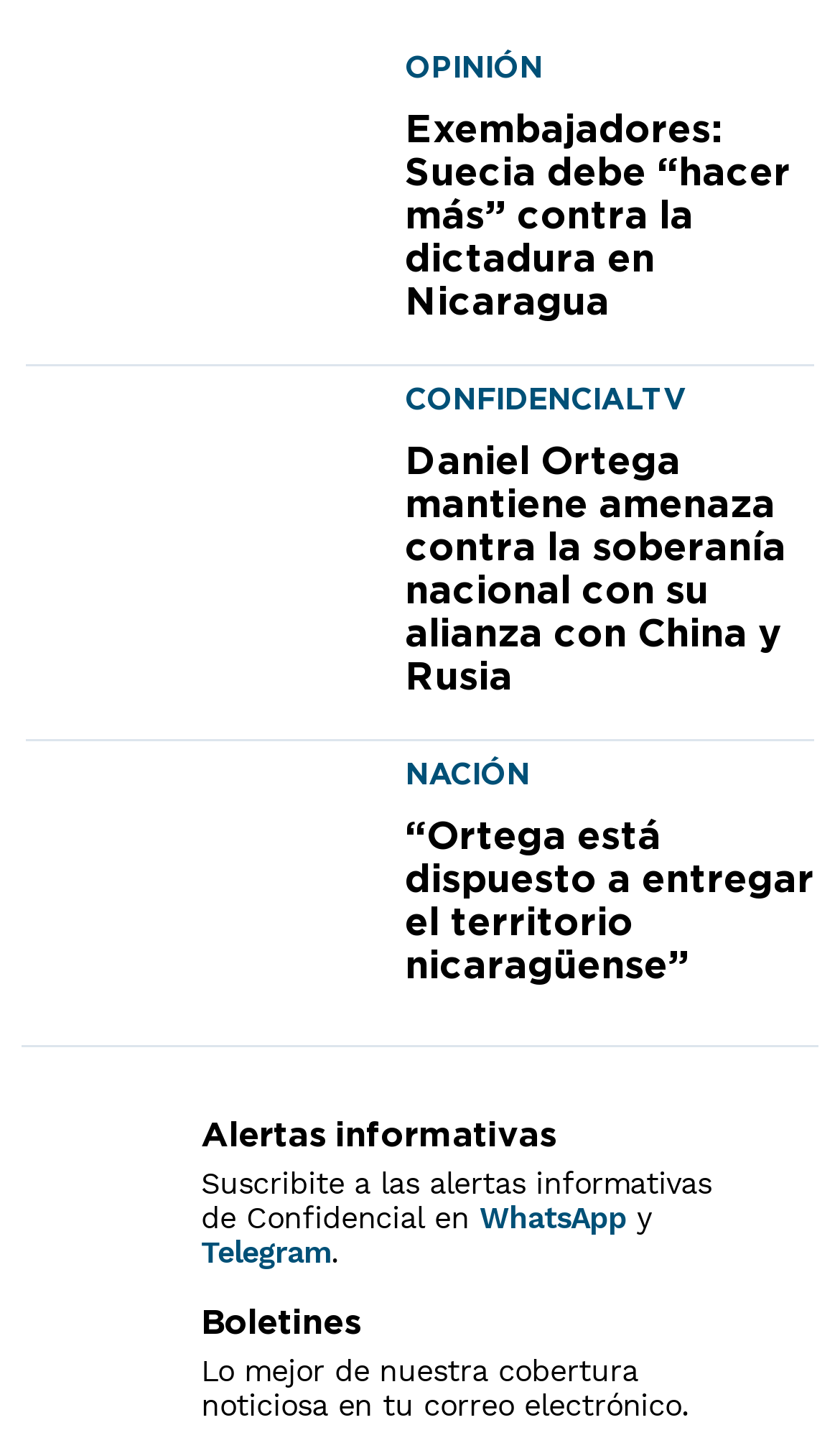Please provide the bounding box coordinates for the element that needs to be clicked to perform the following instruction: "Click on the link 'WhatsApp'". The coordinates should be given as four float numbers between 0 and 1, i.e., [left, top, right, bottom].

[0.571, 0.829, 0.746, 0.853]